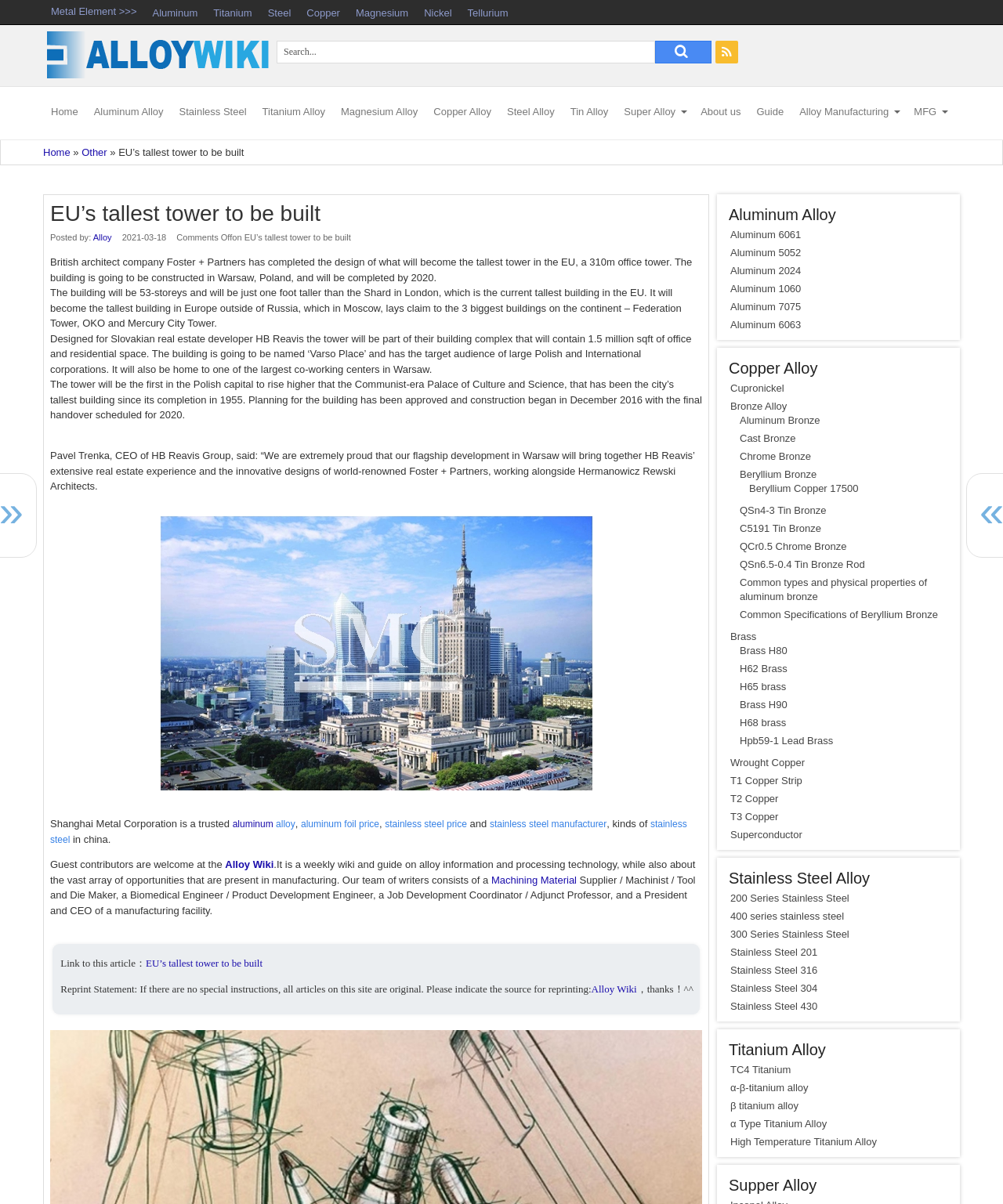Please find and generate the text of the main heading on the webpage.

EU’s tallest tower to be built